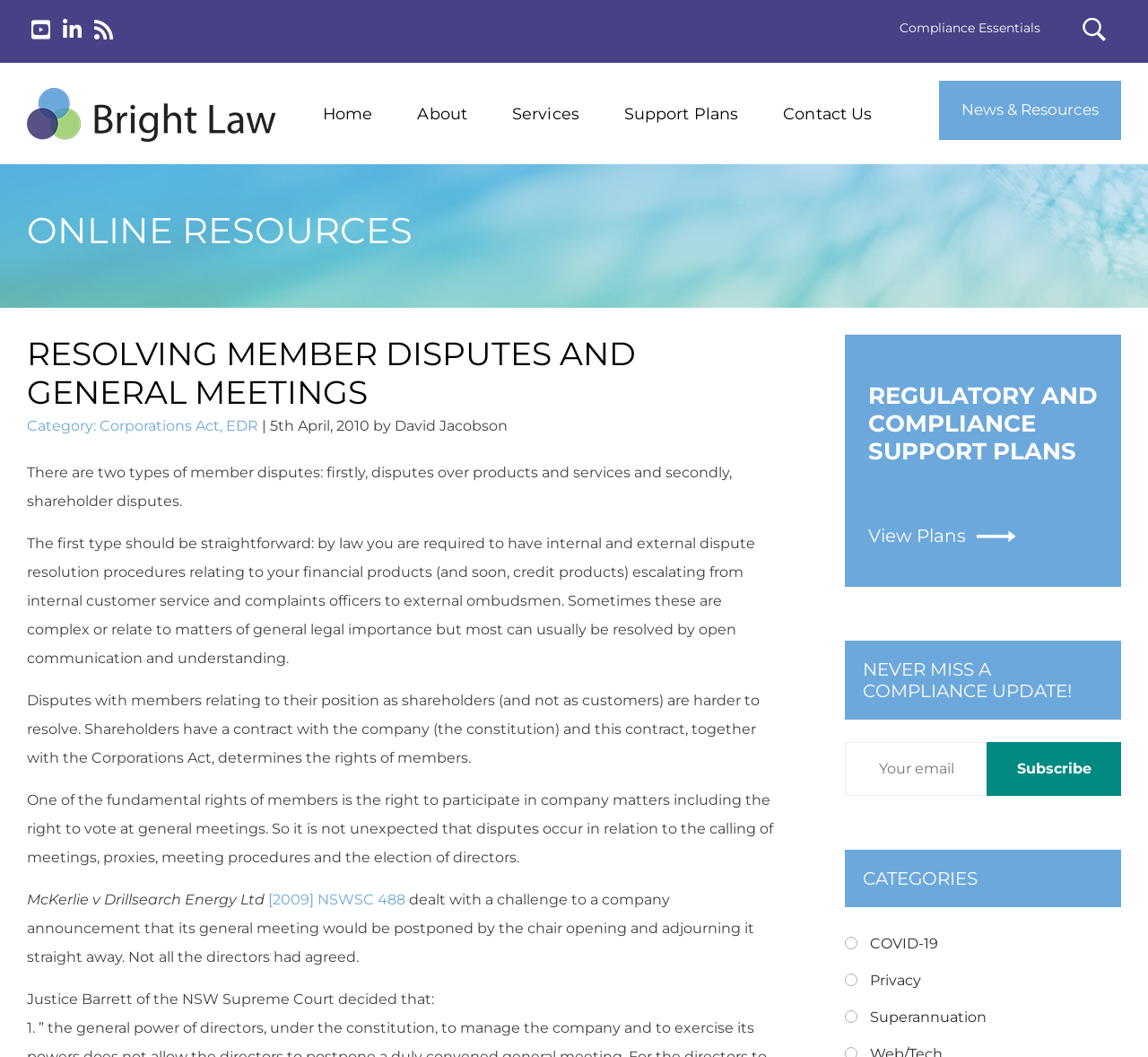Answer the question using only one word or a concise phrase: What is the category of the article 'McKerlie v Drillsearch Energy Ltd'?

Corporations Act